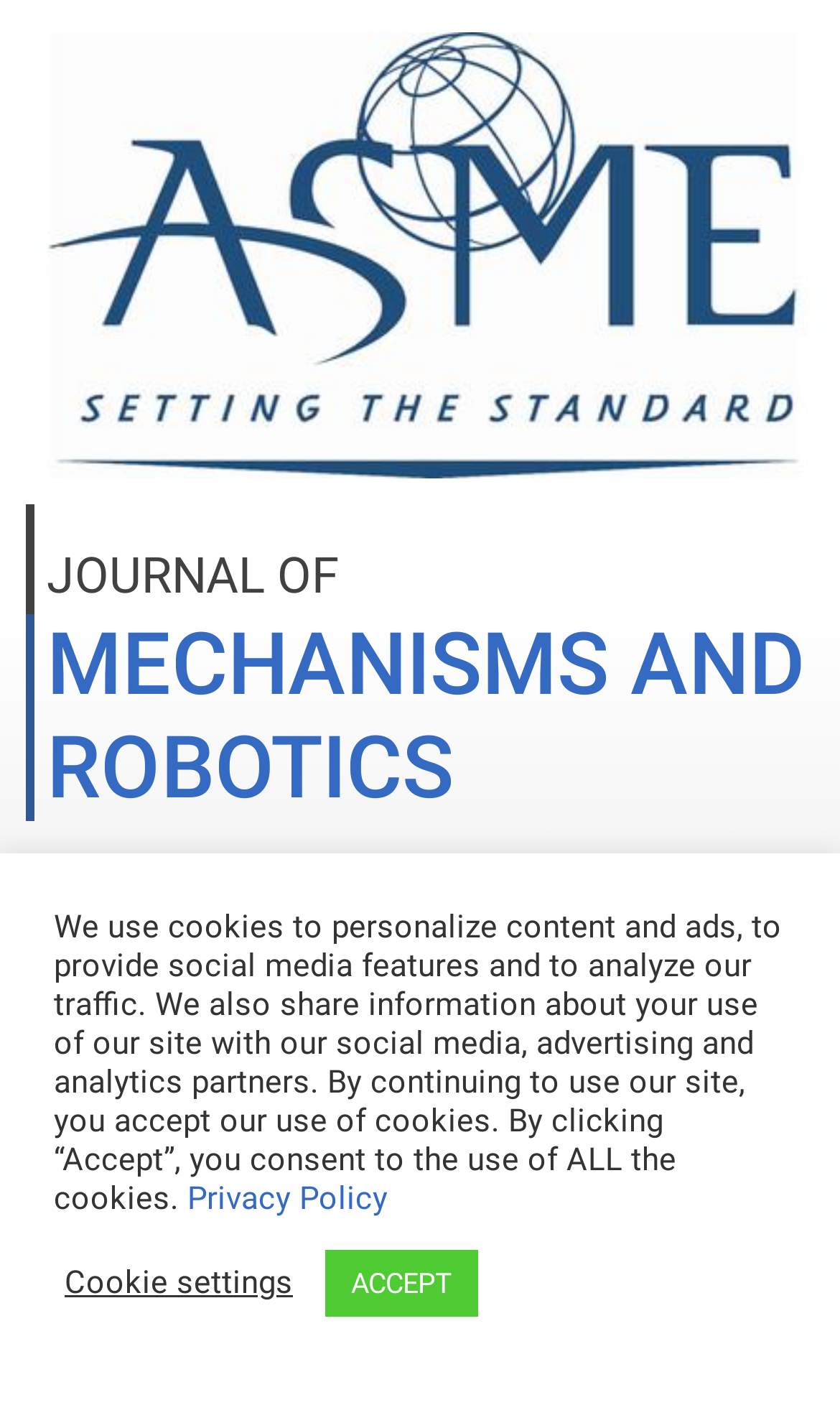How many social media links are there?
Please answer the question with a single word or phrase, referencing the image.

4